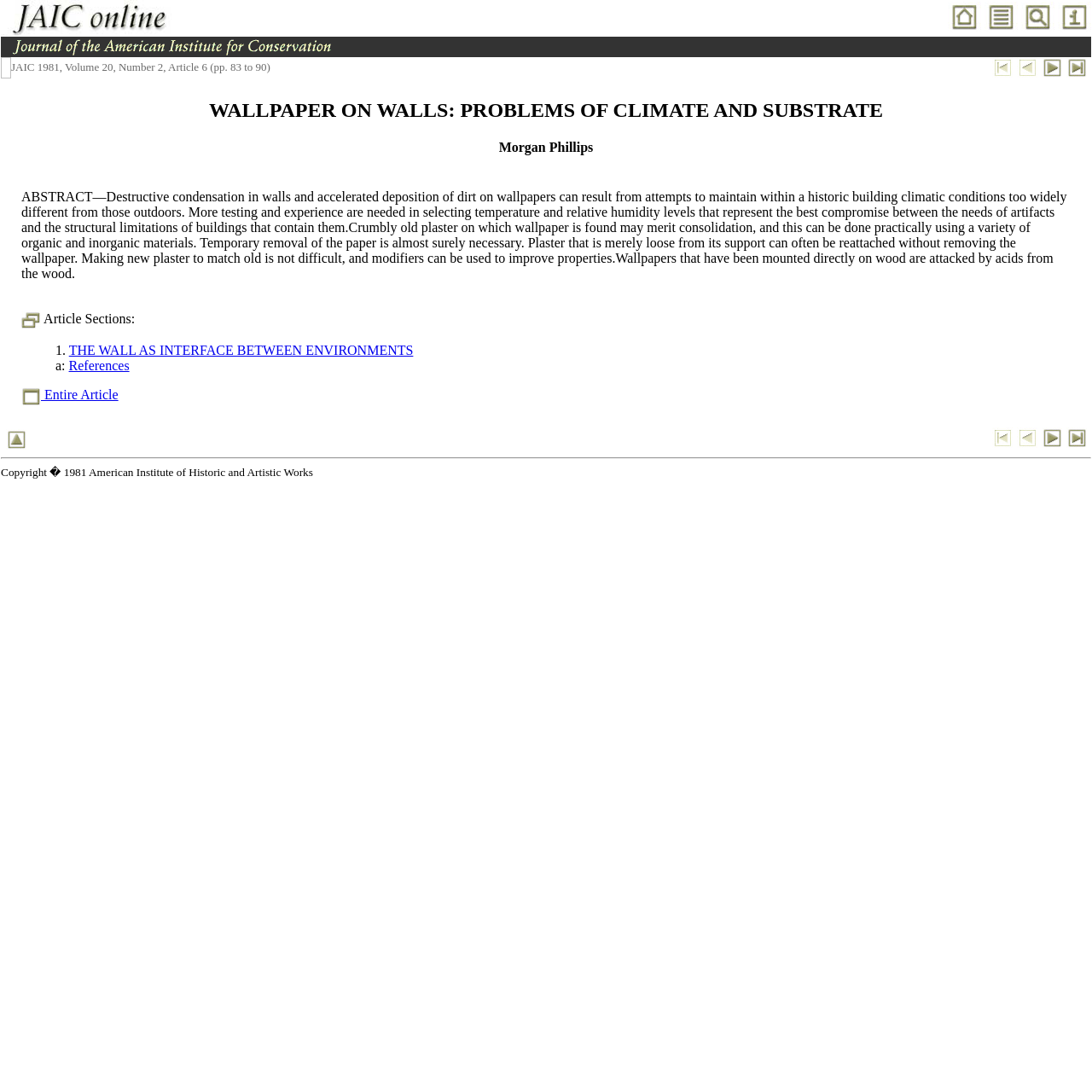Using the provided description name="home", find the bounding box coordinates for the UI element. Provide the coordinates in (top-left x, top-left y, bottom-right x, bottom-right y) format, ensuring all values are between 0 and 1.

[0.868, 0.02, 0.898, 0.033]